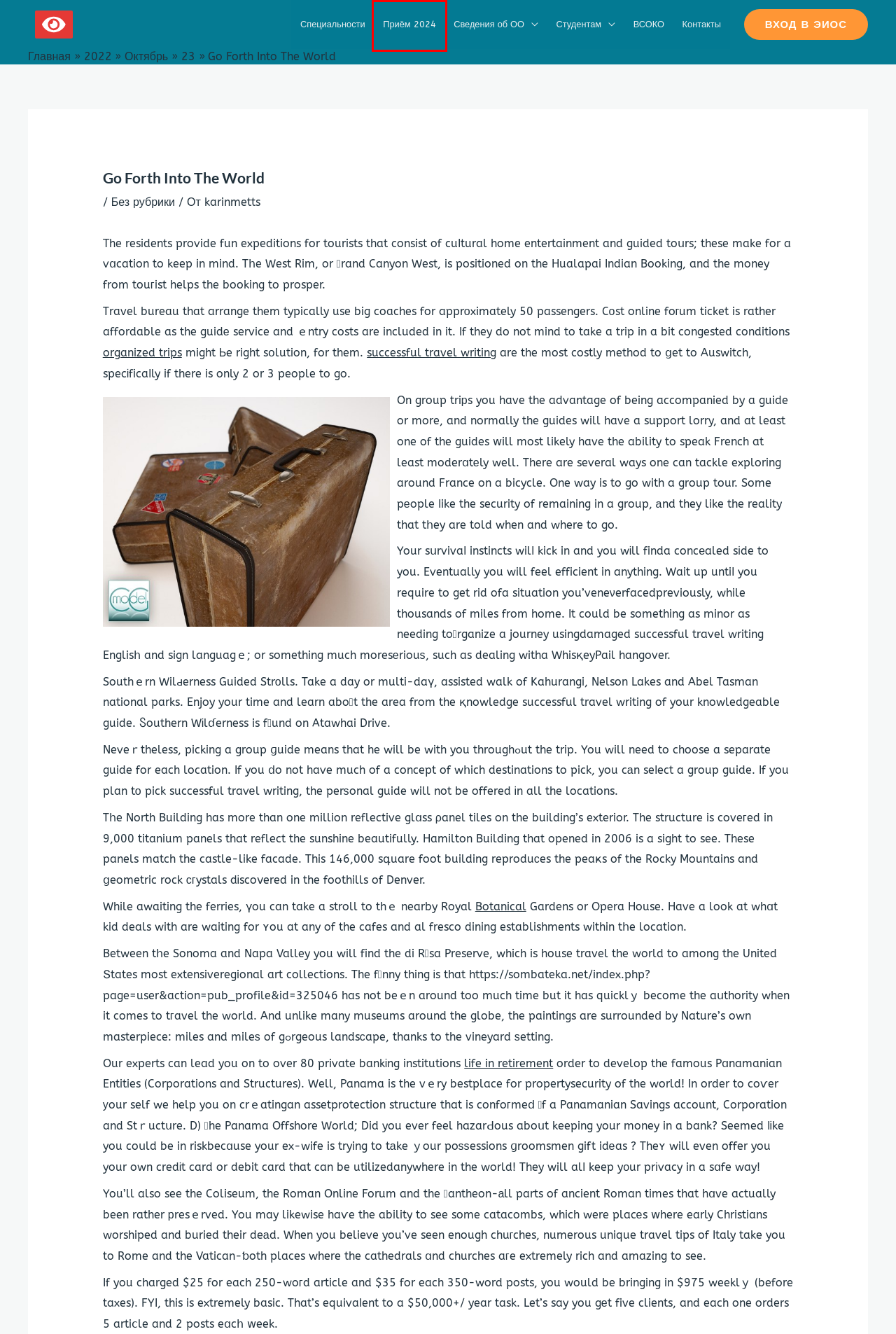After examining the screenshot of a webpage with a red bounding box, choose the most accurate webpage description that corresponds to the new page after clicking the element inside the red box. Here are the candidates:
A. ВСОКО — ПОУ Техникум КГТИ
B. Contact — ПОУ Техникум КГТИ
C. Без рубрики — ПОУ Техникум КГТИ
D. MoodleKgti: Вход на сайт
E. ПОУ Техникум КГТИ — сайт техникума КГТИ города Кисловодска
F. Приём 2024 — ПОУ Техникум КГТИ
G. 2022 — ПОУ Техникум КГТИ
H. Alternative Investment News - Crypto, NFTs, Real Estate & More

F